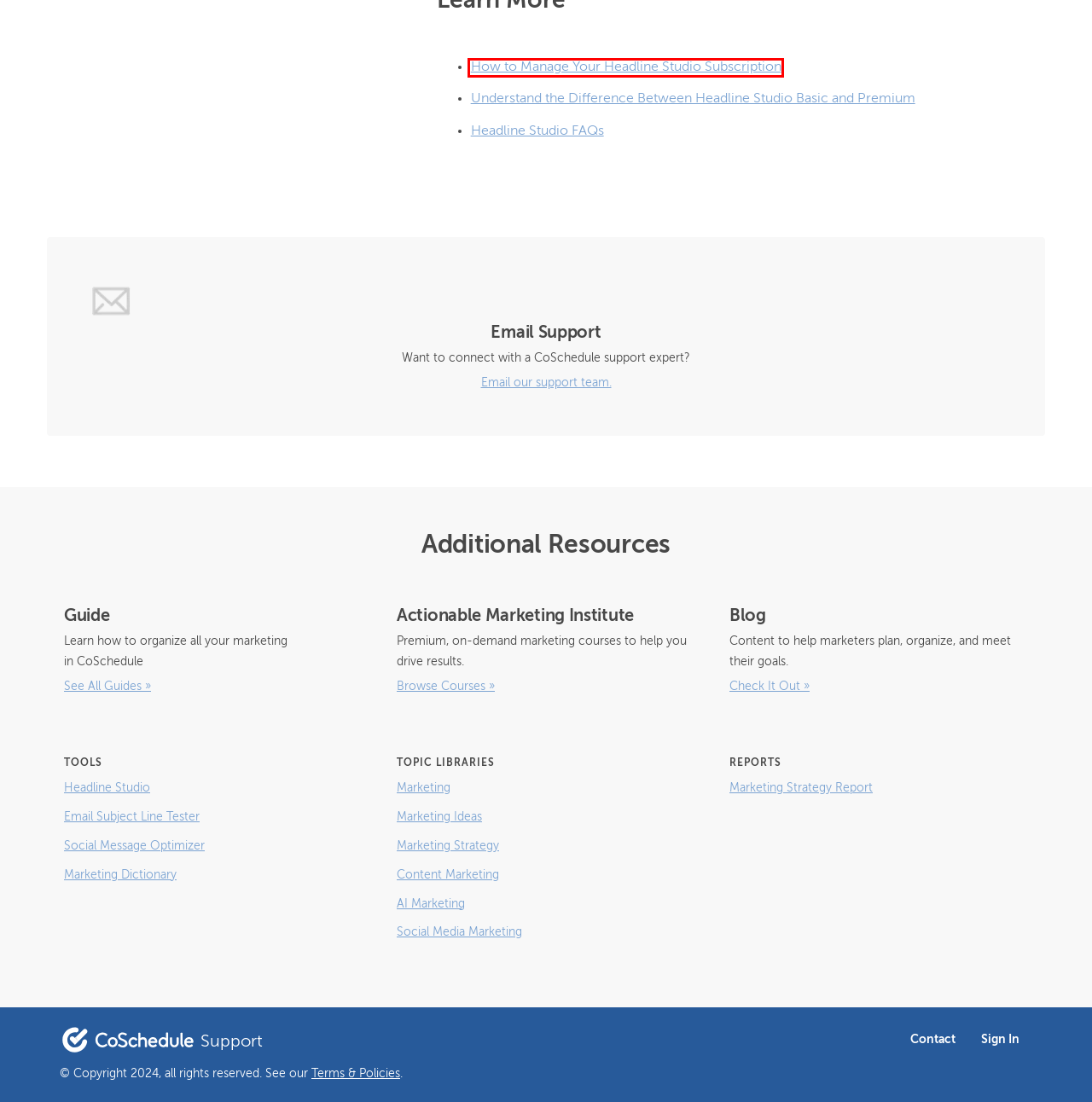You see a screenshot of a webpage with a red bounding box surrounding an element. Pick the webpage description that most accurately represents the new webpage after interacting with the element in the red bounding box. The options are:
A. Headline Studio by CoSchedule: Write Better Headlines
B. Headline Studio - CoSchedule Support
C. How to Manage Your Headline Studio Subscription - CoSchedule Support
D. CoSchedule Accounts
E. Headline Studio FAQs - CoSchedule Support
F. CoSchedule Support
G. Understand the Difference between Headline Studio Basic and Premium - CoSchedule Support
H. CoSchedule Status

C